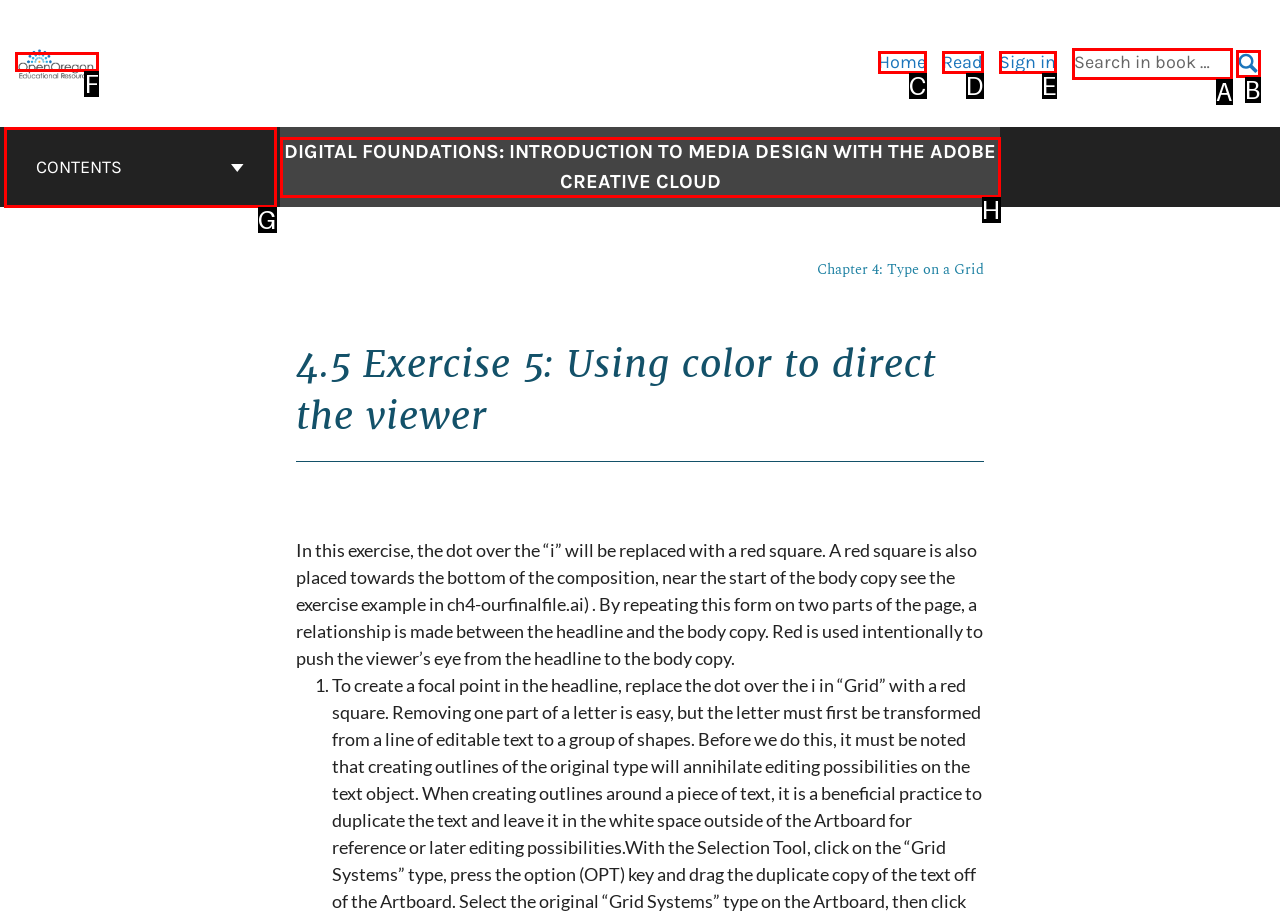Tell me the letter of the correct UI element to click for this instruction: Open Open Oregon Educational Resources. Answer with the letter only.

F